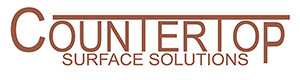Describe every aspect of the image in detail.

The image showcases the logo for "Countertop Surface Solutions," prominently featuring the words "COUNTERTOP" and "SURFACE SOLUTIONS." The design emphasizes the word "COUNTERTOP," which is in a bold, stylized font, drawing attention to the company's focus area. The color scheme is warm, with earthy tones that evoke a sense of elegance and quality, suitable for a business specializing in countertops. This logo represents their dedication to providing high-quality surface solutions for various needs.